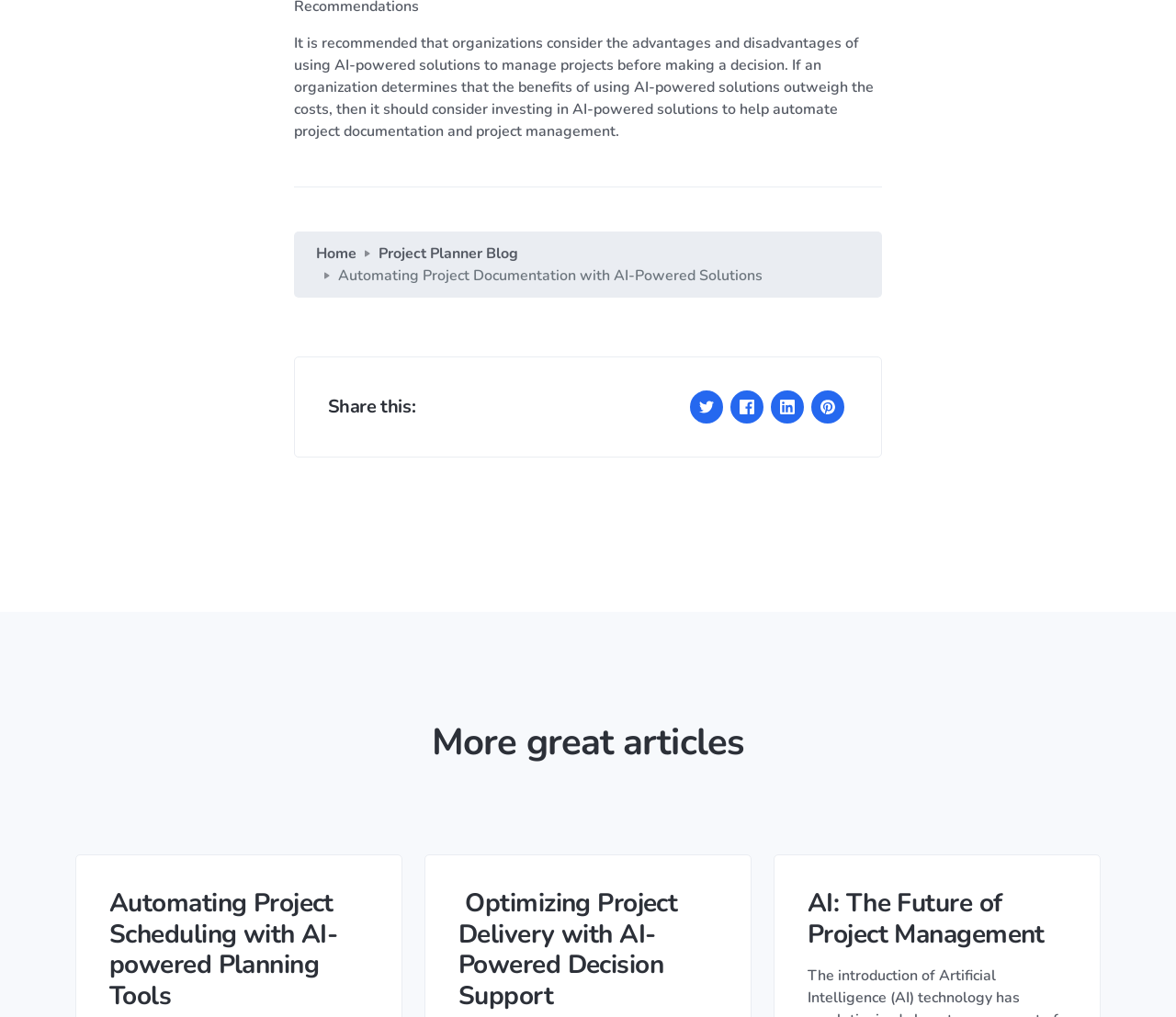Please determine the bounding box coordinates of the element's region to click in order to carry out the following instruction: "Read more about 'Automating Project Scheduling with AI-powered Planning Tools'". The coordinates should be four float numbers between 0 and 1, i.e., [left, top, right, bottom].

[0.093, 0.874, 0.313, 0.995]